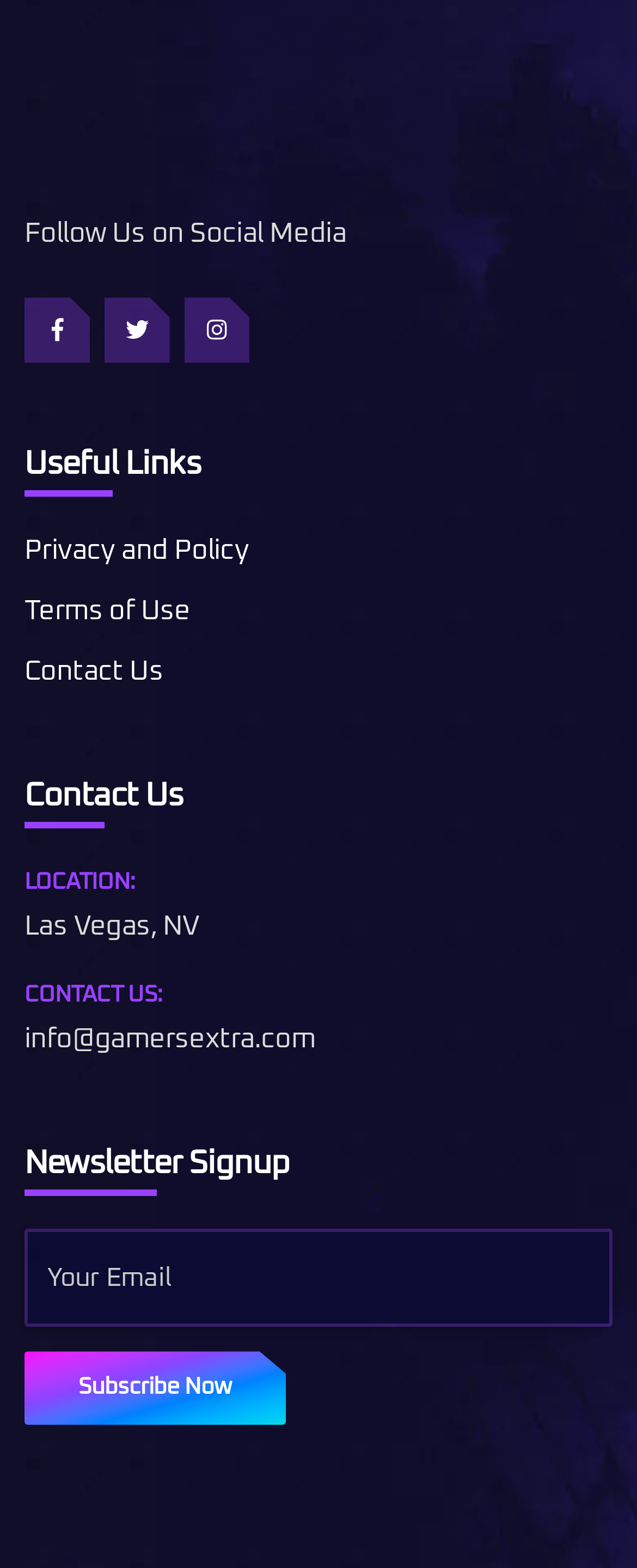Locate the bounding box coordinates of the area to click to fulfill this instruction: "Follow us on Facebook". The bounding box should be presented as four float numbers between 0 and 1, in the order [left, top, right, bottom].

[0.038, 0.19, 0.141, 0.232]